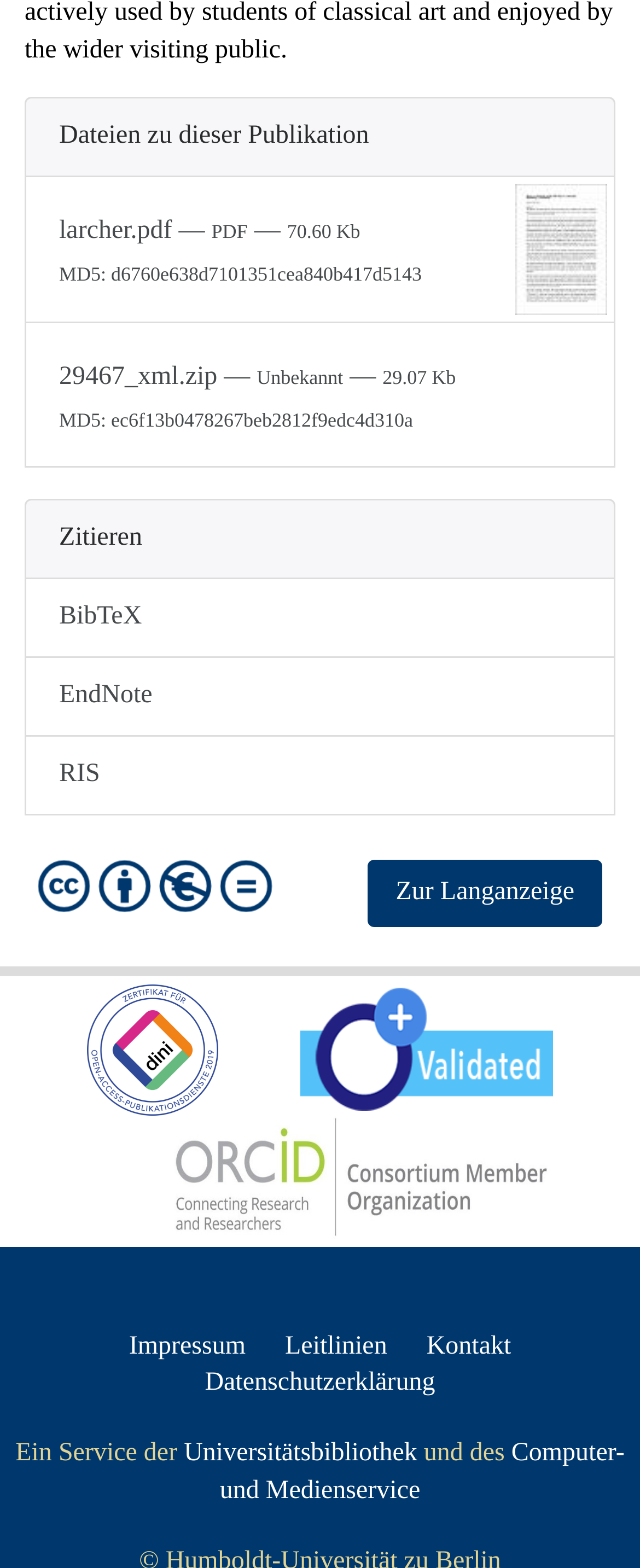Find the bounding box coordinates of the element to click in order to complete the given instruction: "view the long display."

[0.575, 0.548, 0.941, 0.591]